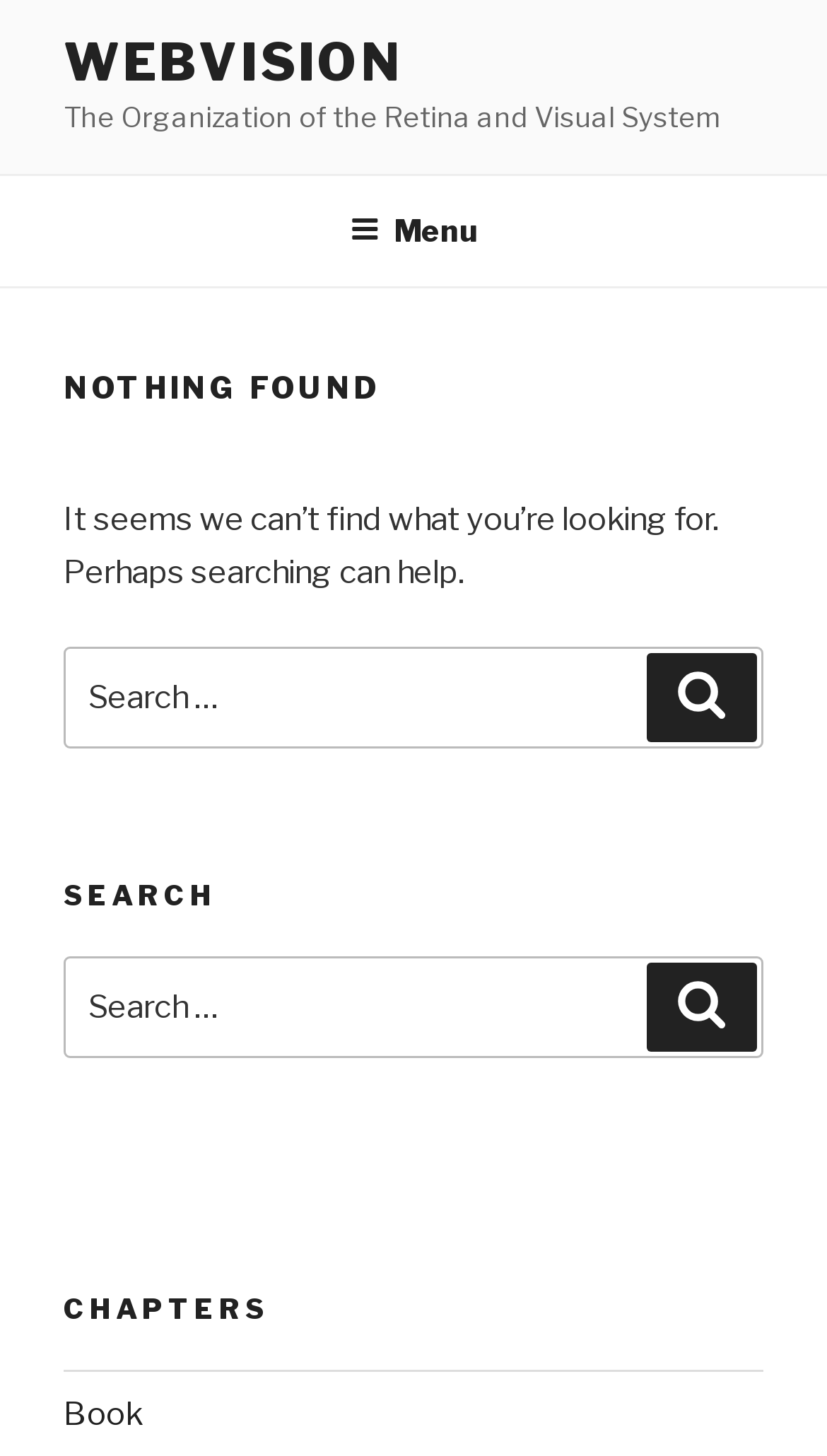How many search boxes are there on the webpage?
Look at the image and respond with a one-word or short phrase answer.

2